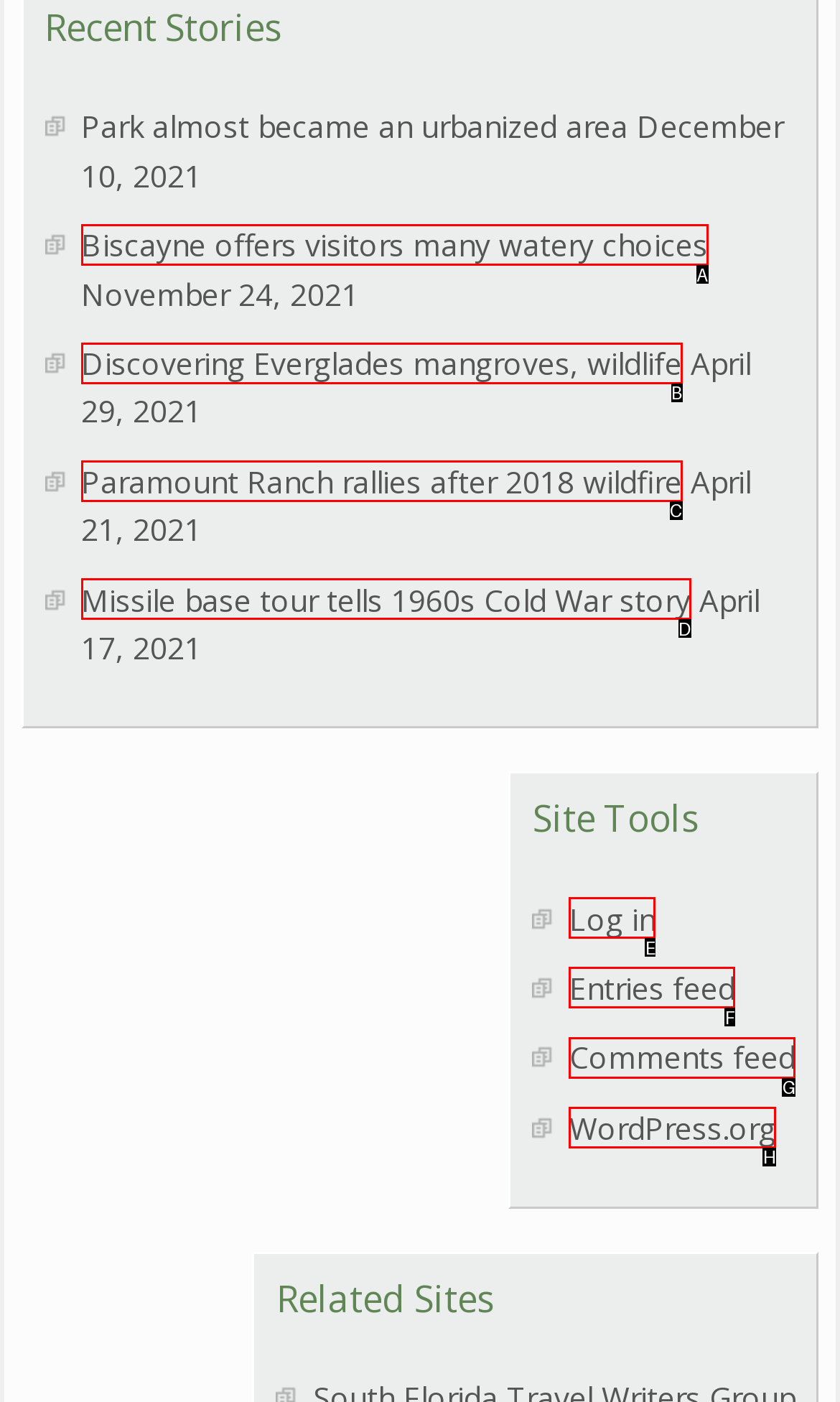Refer to the element description: Discovering Everglades mangroves, wildlife and identify the matching HTML element. State your answer with the appropriate letter.

B